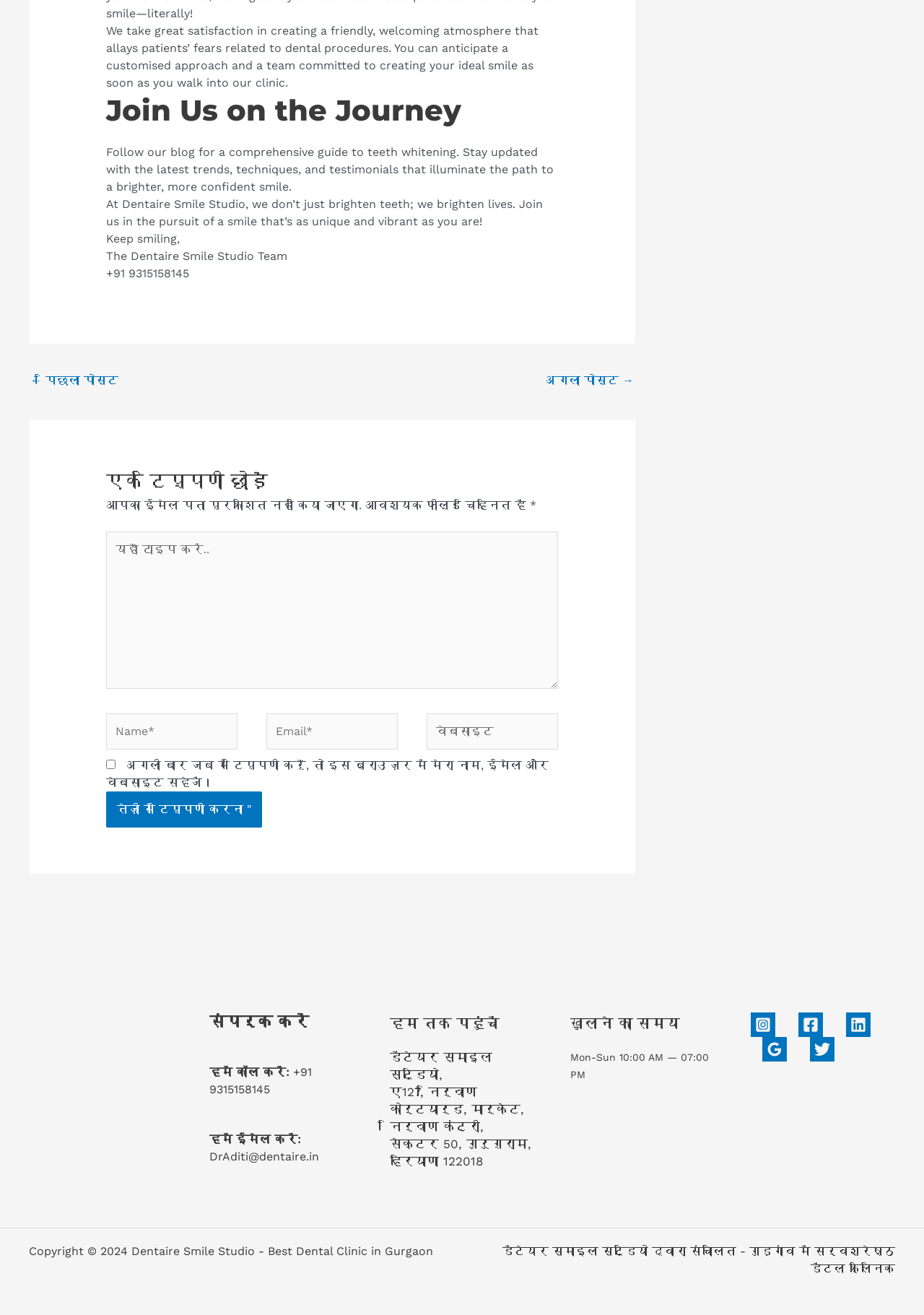Find the bounding box coordinates of the element to click in order to complete this instruction: "Click the '← पिछला पोस्ट' link". The bounding box coordinates must be four float numbers between 0 and 1, denoted as [left, top, right, bottom].

[0.033, 0.28, 0.128, 0.301]